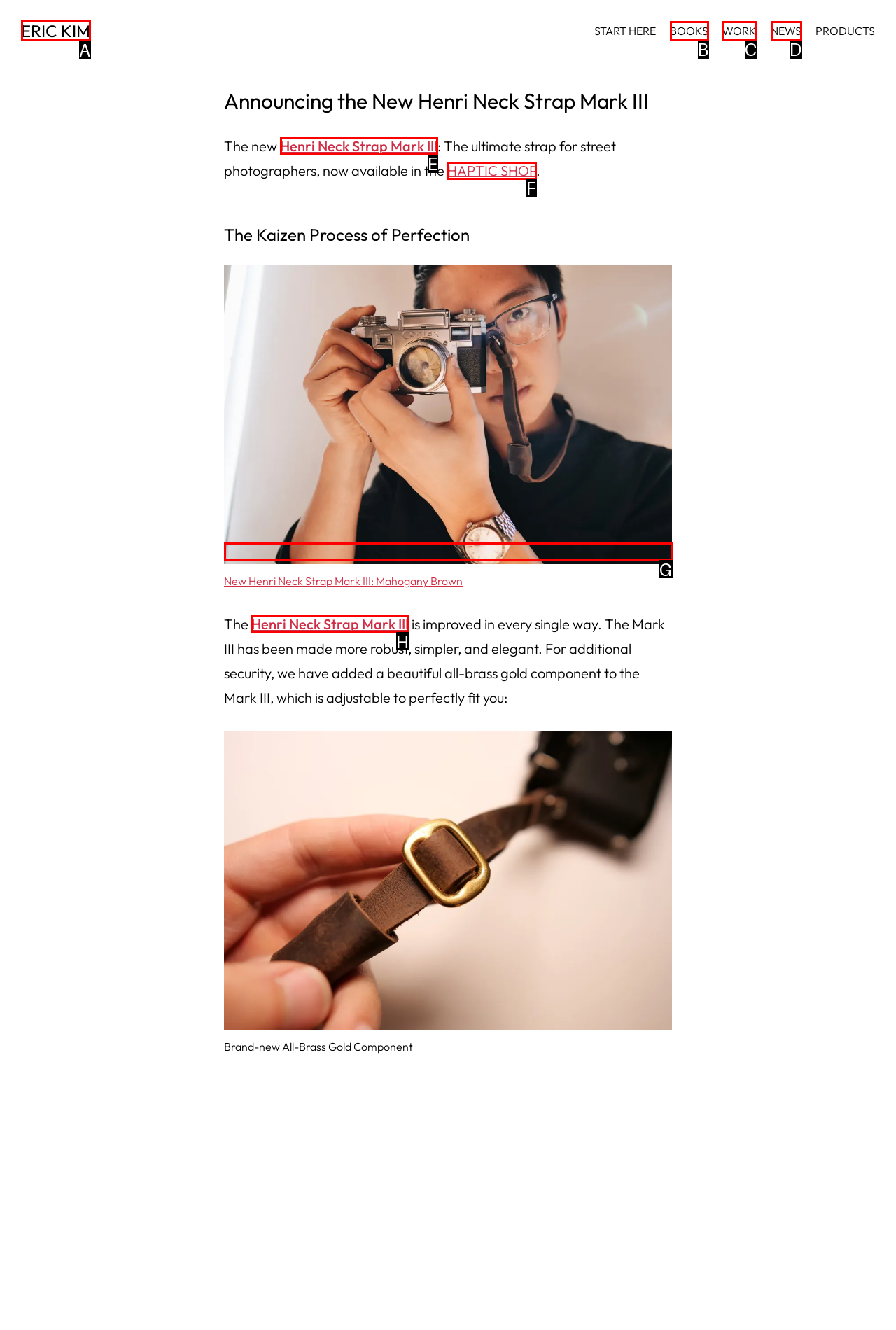Look at the description: ERIC KIM
Determine the letter of the matching UI element from the given choices.

A